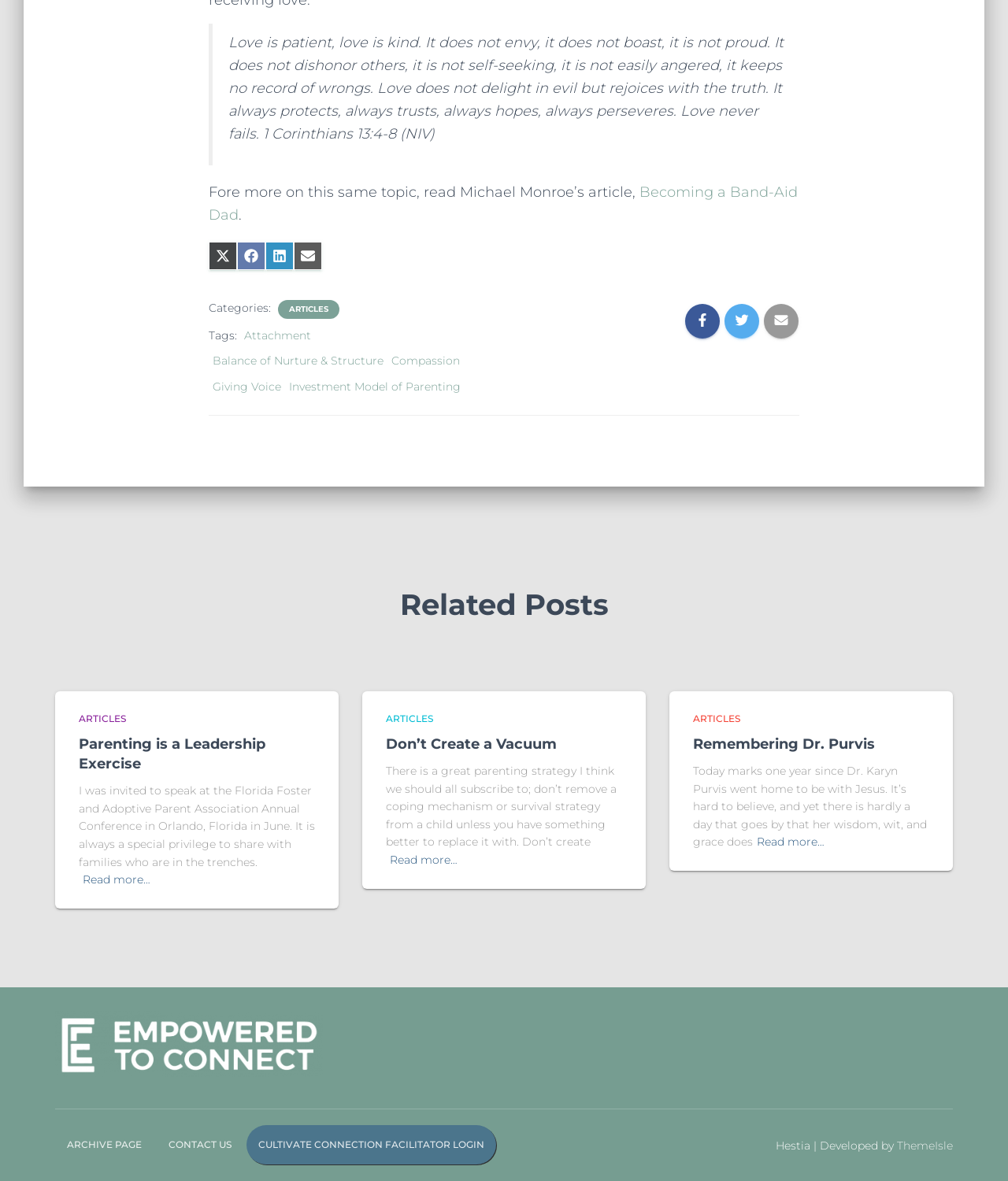Please identify the bounding box coordinates of the element on the webpage that should be clicked to follow this instruction: "Read more about 'Parenting is a Leadership Exercise'". The bounding box coordinates should be given as four float numbers between 0 and 1, formatted as [left, top, right, bottom].

[0.082, 0.738, 0.149, 0.753]